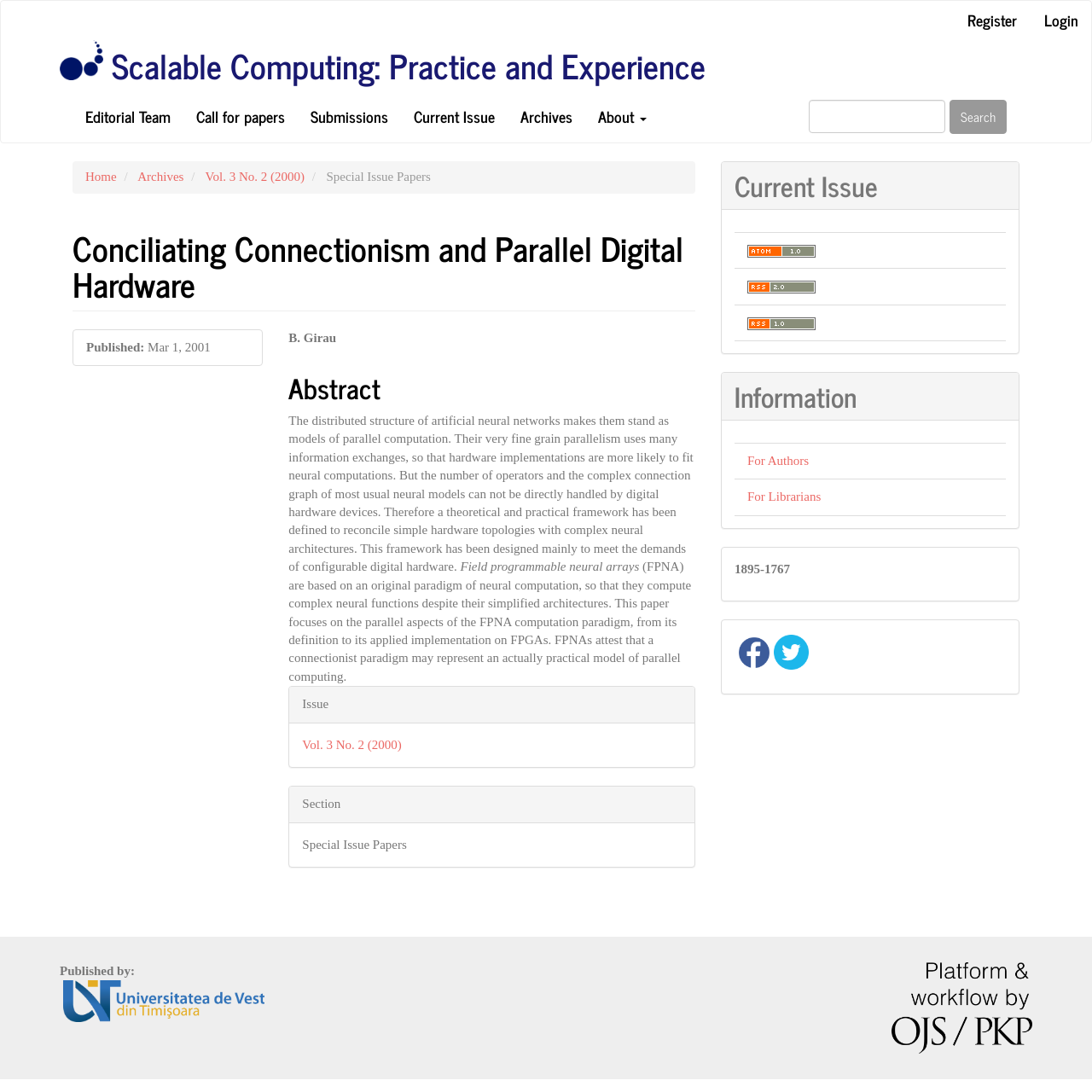What is the author of the article?
Based on the image, provide a one-word or brief-phrase response.

B. Girau